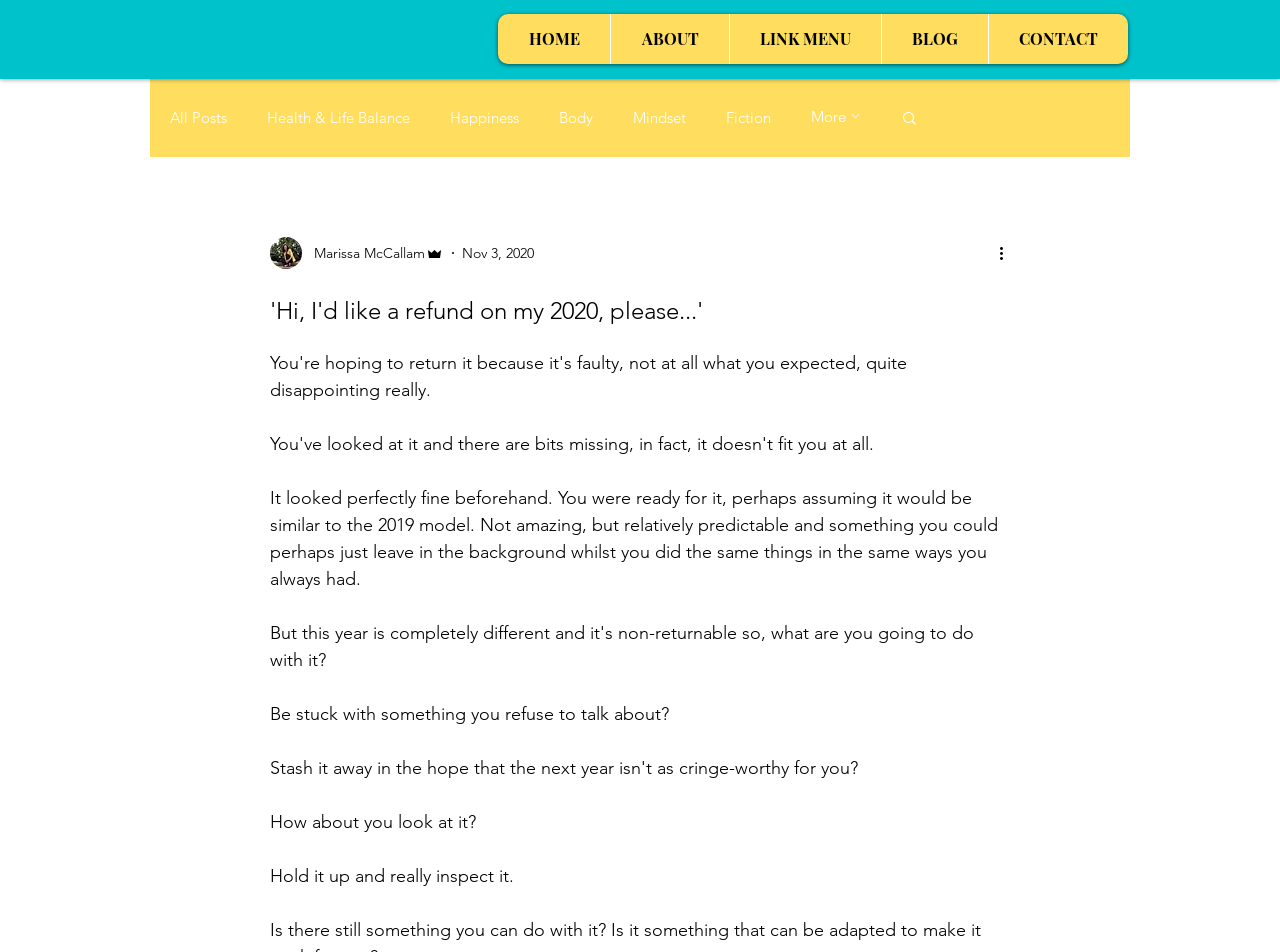Provide a single word or phrase answer to the question: 
What is the purpose of the 'More actions' button?

To perform additional actions